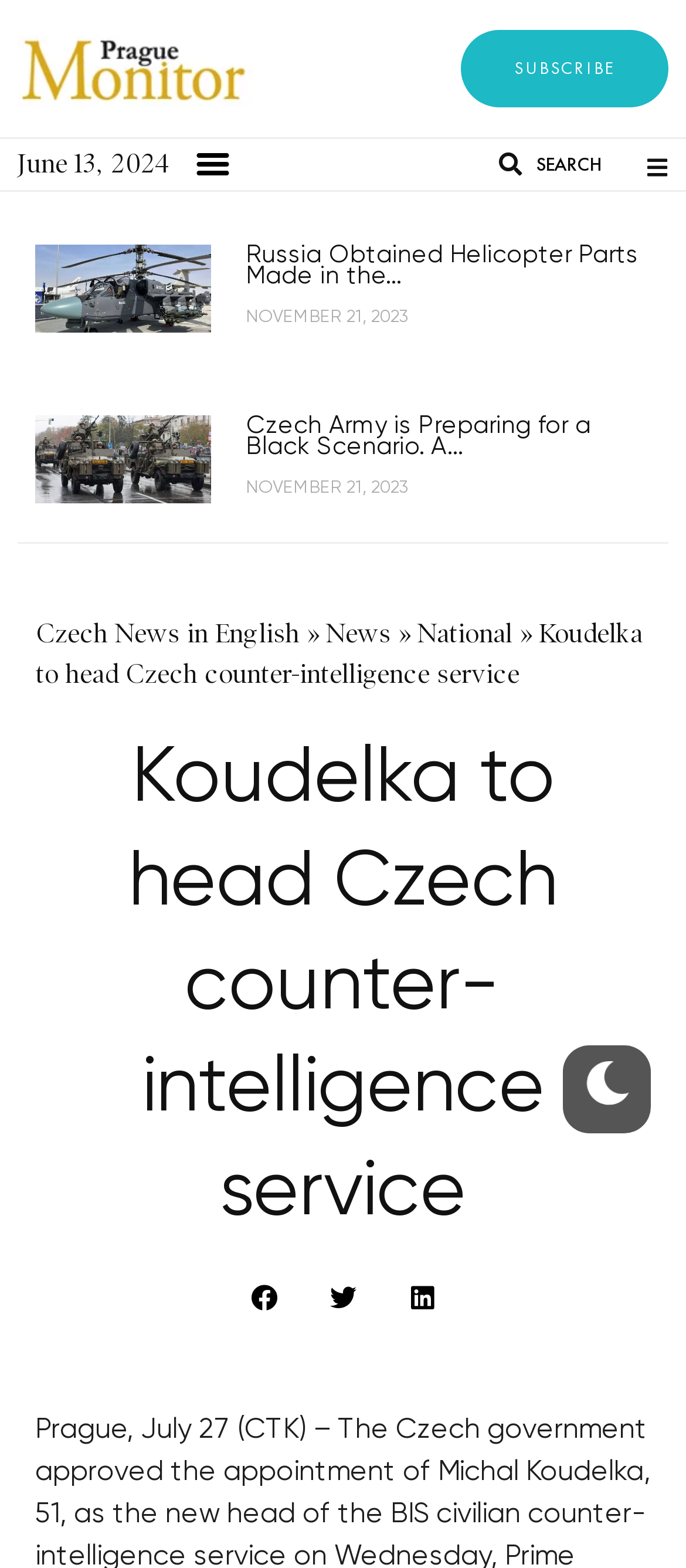Find and indicate the bounding box coordinates of the region you should select to follow the given instruction: "Search for something".

[0.782, 0.097, 0.877, 0.112]